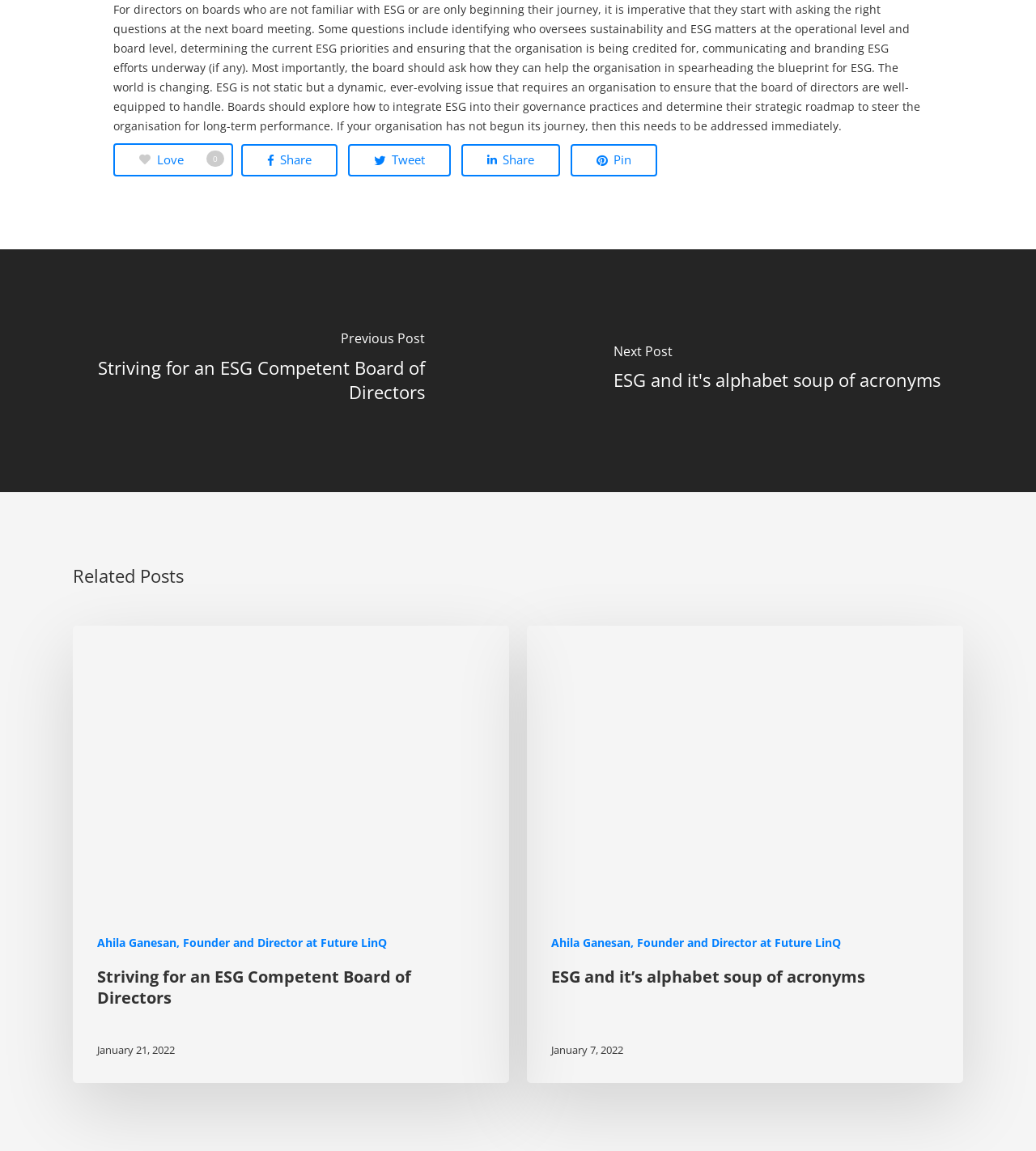Predict the bounding box for the UI component with the following description: "Share".

[0.233, 0.125, 0.326, 0.153]